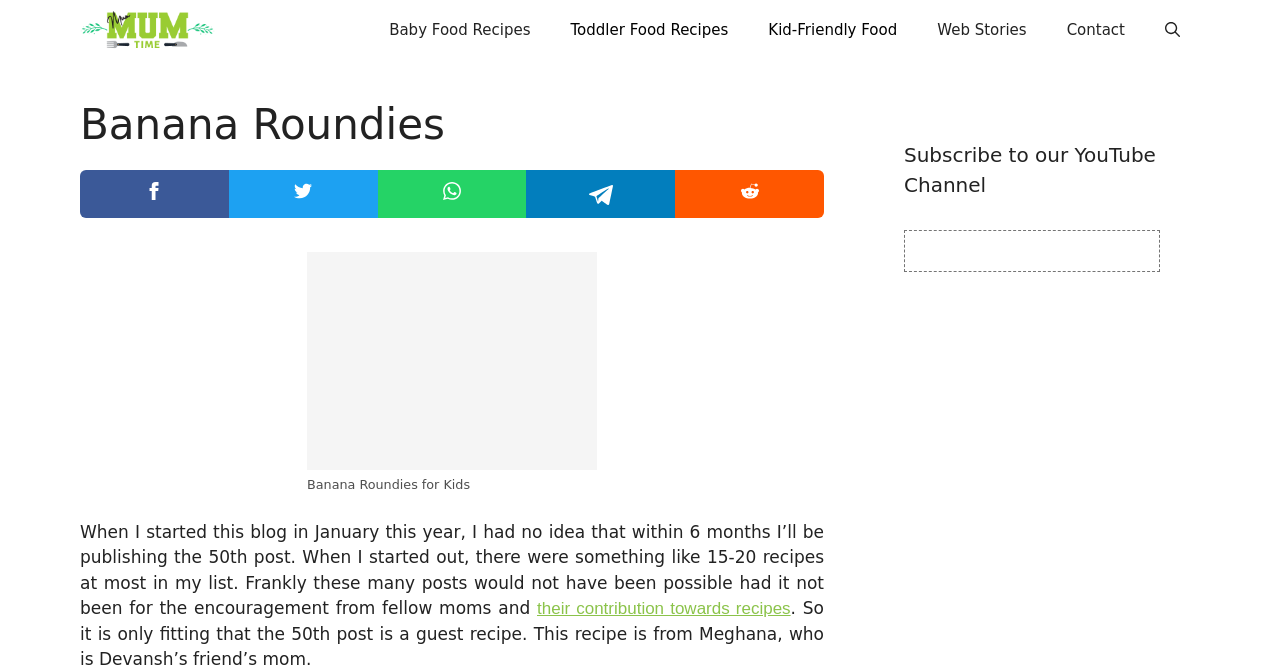Show me the bounding box coordinates of the clickable region to achieve the task as per the instruction: "Visit the Baby Food Recipes page".

[0.288, 0.0, 0.43, 0.09]